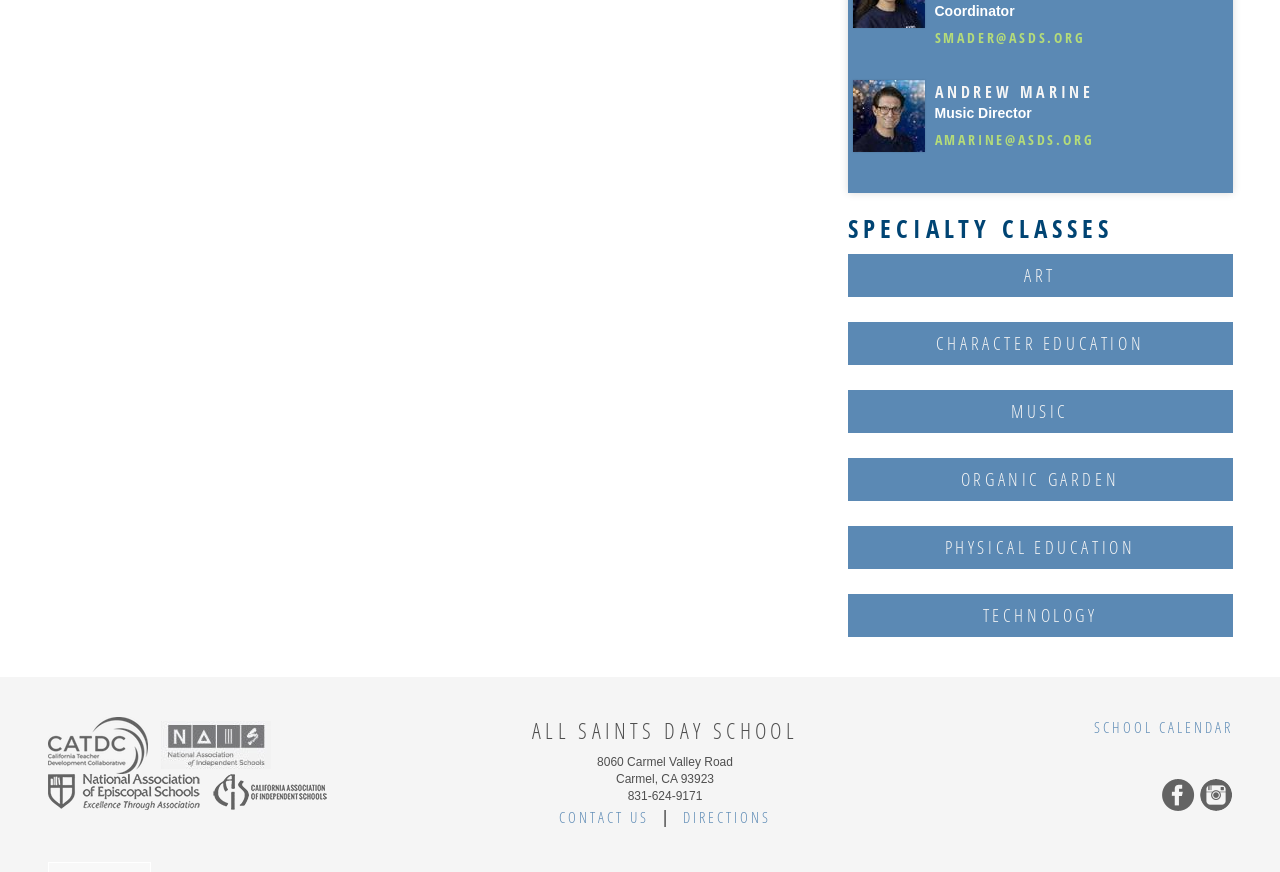Determine the bounding box coordinates of the target area to click to execute the following instruction: "Contact the school."

[0.429, 0.908, 0.515, 0.965]